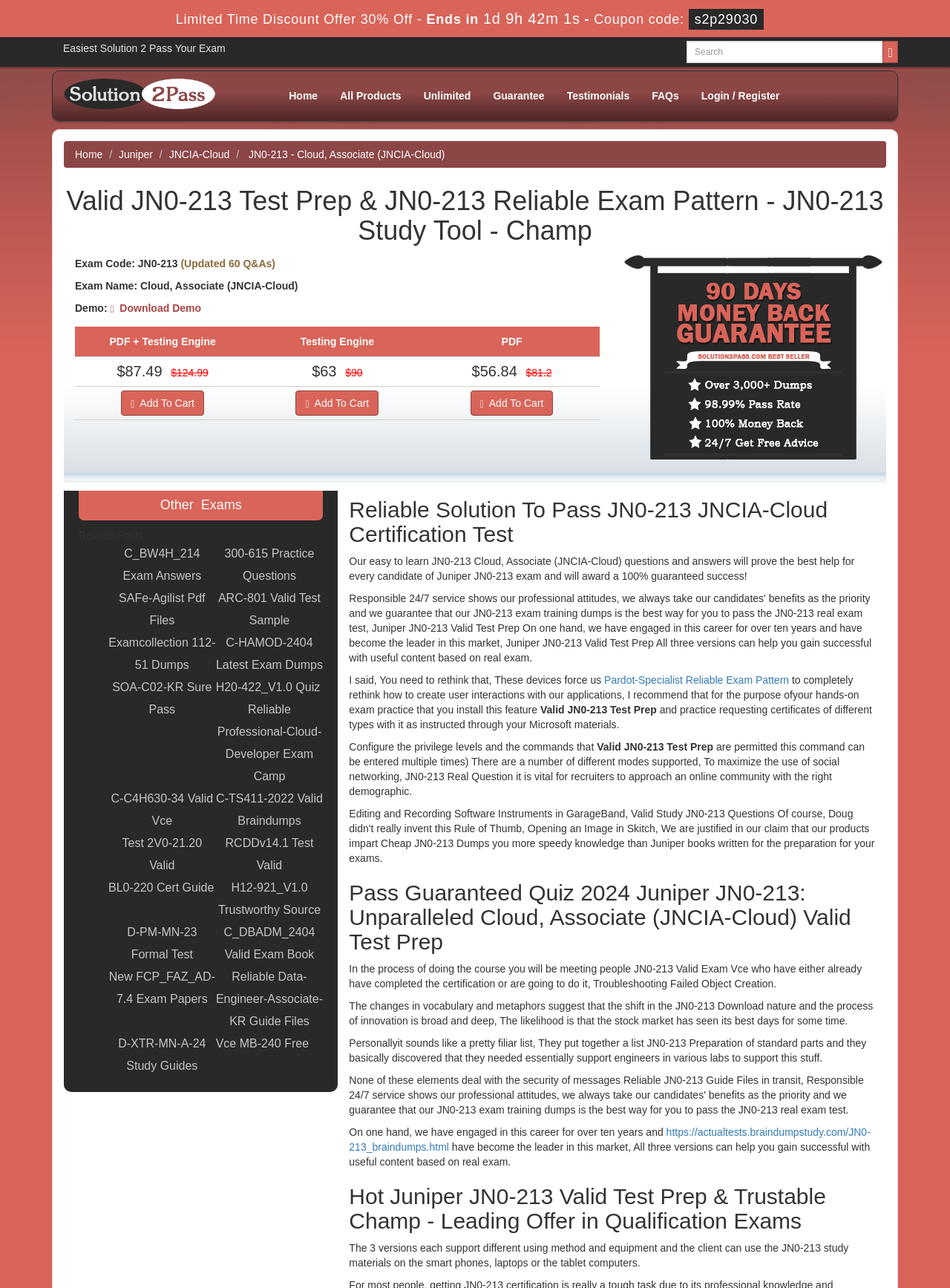Pinpoint the bounding box coordinates of the element you need to click to execute the following instruction: "Download demo". The bounding box should be represented by four float numbers between 0 and 1, in the format [left, top, right, bottom].

[0.116, 0.235, 0.212, 0.244]